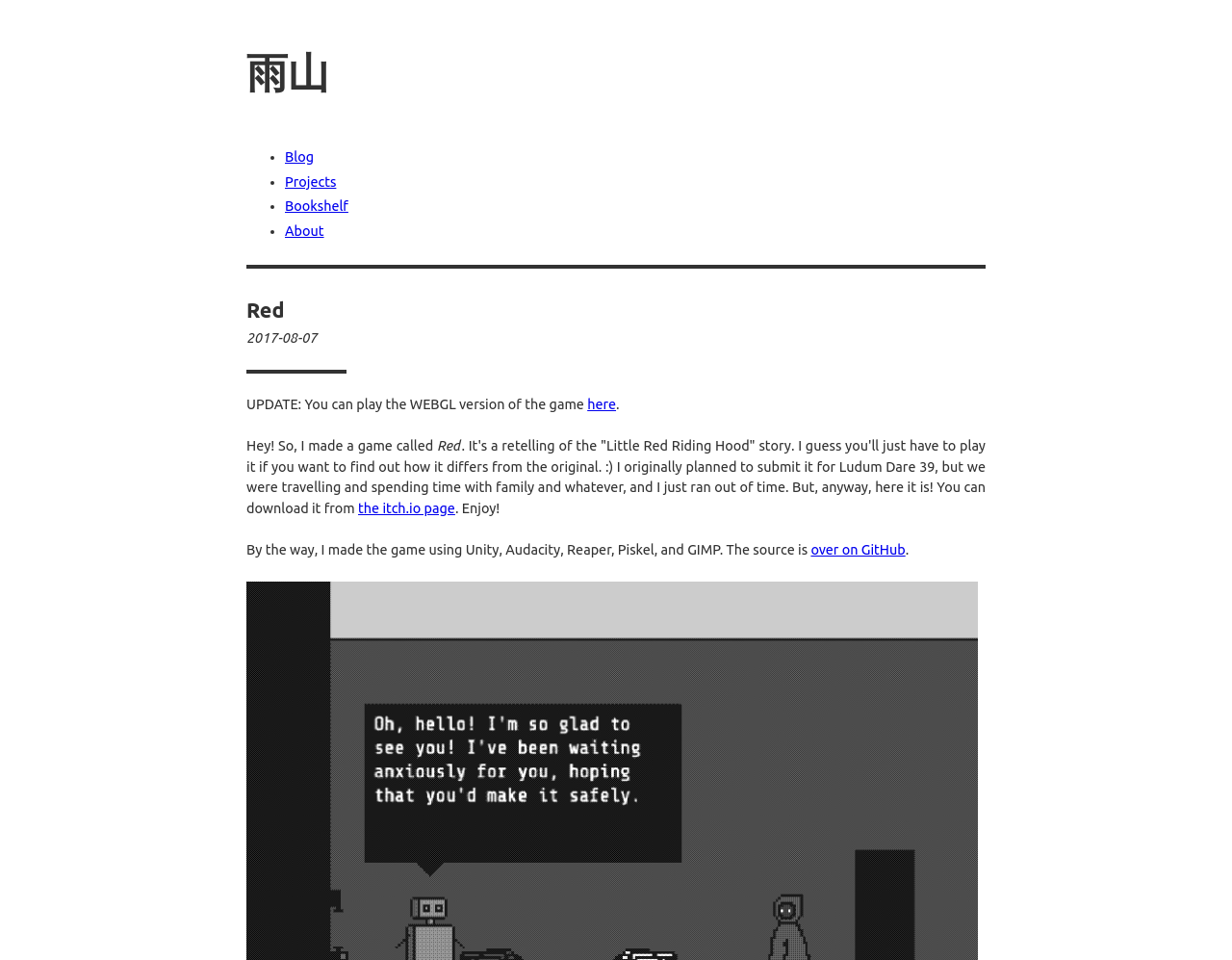Provide a brief response to the question below using one word or phrase:
What software was used to make the game?

Unity, Audacity, Reaper, Piskel, and GIMP